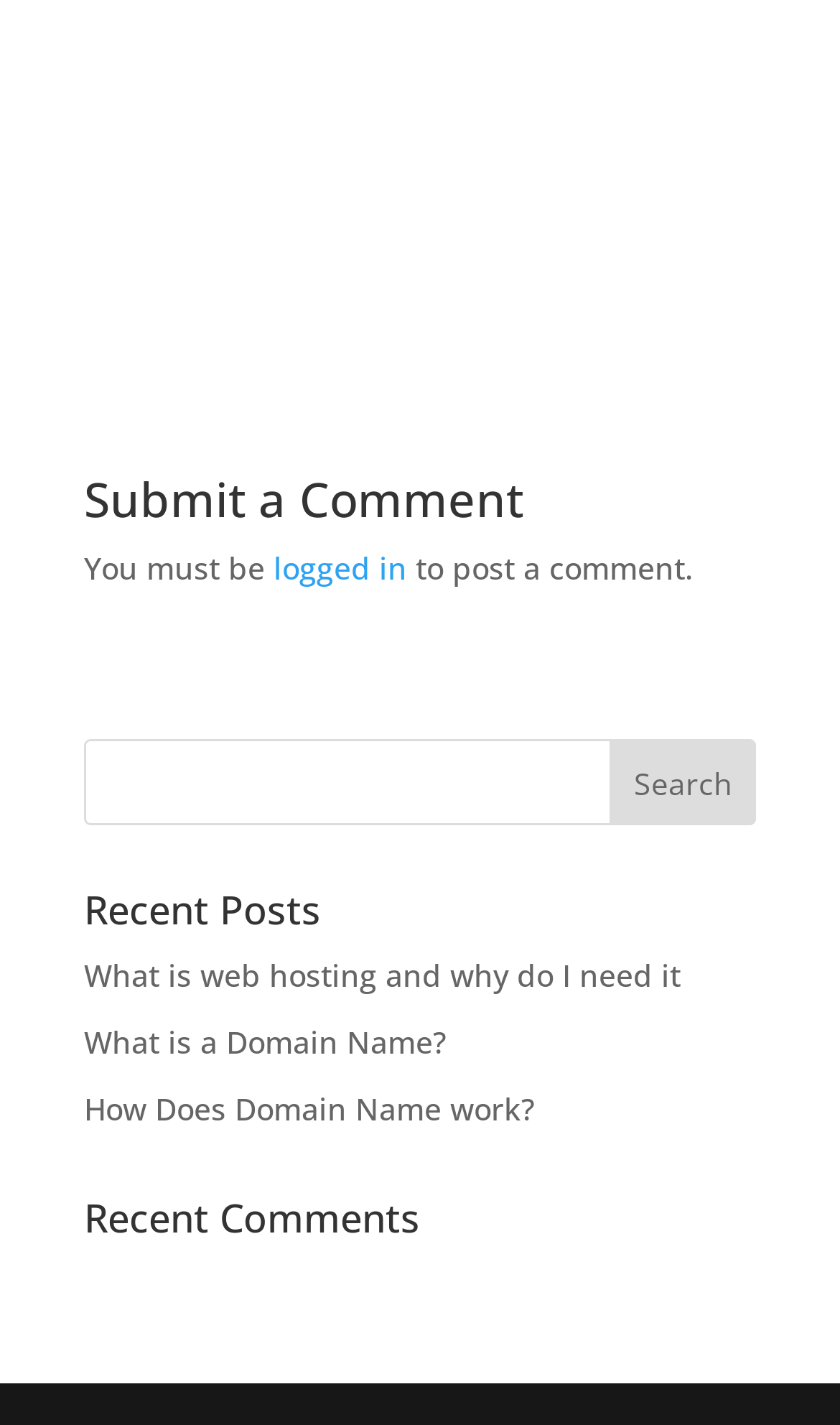How many headings are on the webpage?
Refer to the image and provide a concise answer in one word or phrase.

4